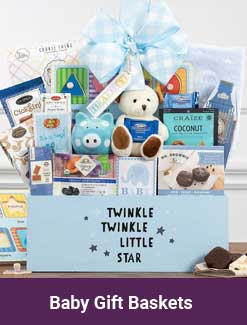Thoroughly describe what you see in the image.

This charming image showcases a beautifully arranged baby gift basket, perfect for celebrating new arrivals. The basket is thoughtfully decorated with a large, delicate blue ribbon, adding a touch of elegance. Inside, it features a delightful assortment of goodies, including stuffed animals—specifically a cute bear and a blue character—alongside various baby-themed snacks and treats. 

Prominently displayed on the front of the basket is the phrase "TWINKLE TWINKLE LITTLE STAR," conveying a warm, nursery-like sentiment. The basket is set against a clean, neutral background, allowing the vibrant colors of the gifts and the gentle, soothing design to stand out. Below the basket, the caption “Baby Gift Baskets” is prominently featured in bold white text on a rich purple background, clearly indicating the purpose of the gift. This thoughtful ensemble is ideal for welcoming a new baby and celebrating precious moments with family and friends.